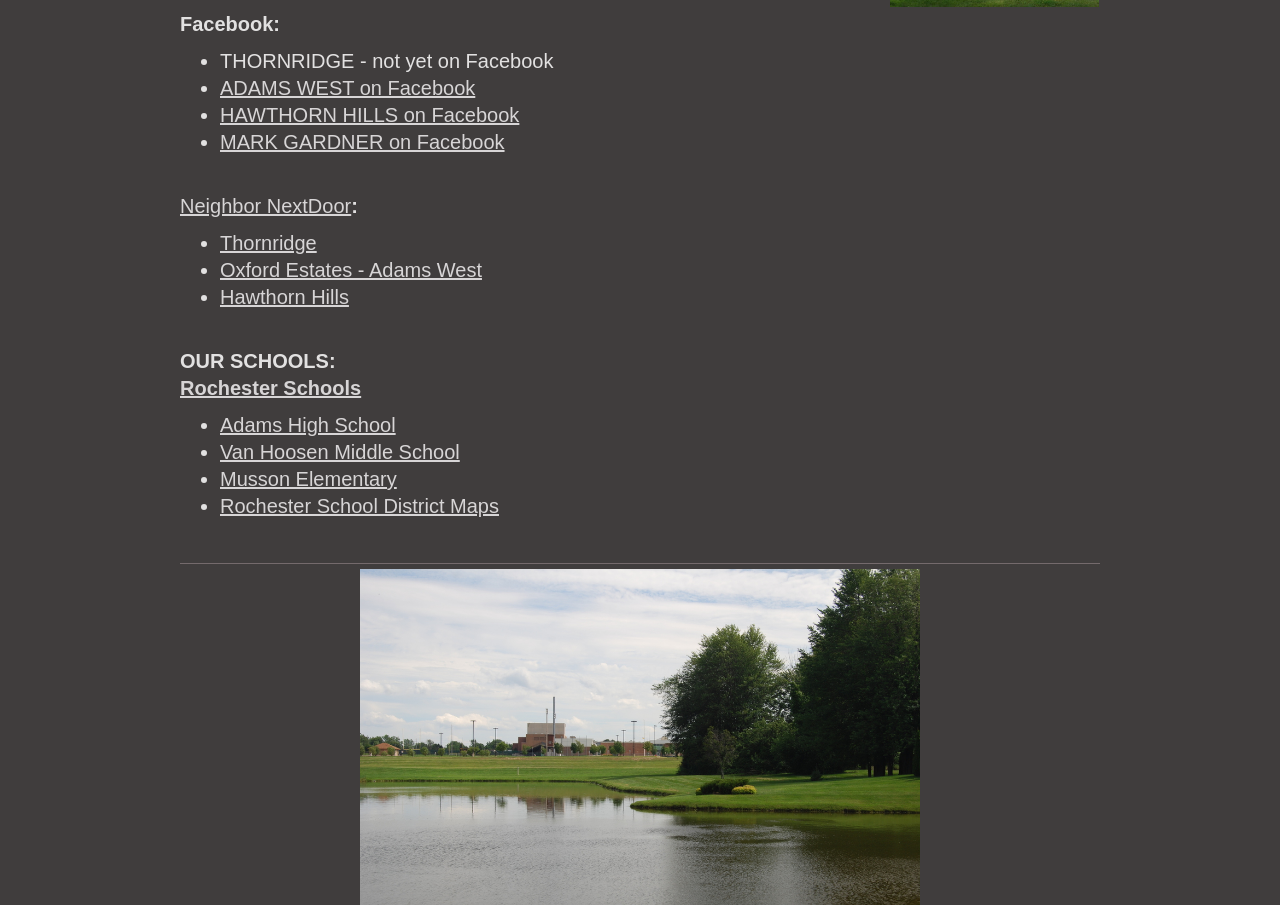How many Facebook groups are listed?
Please provide a single word or phrase based on the screenshot.

5